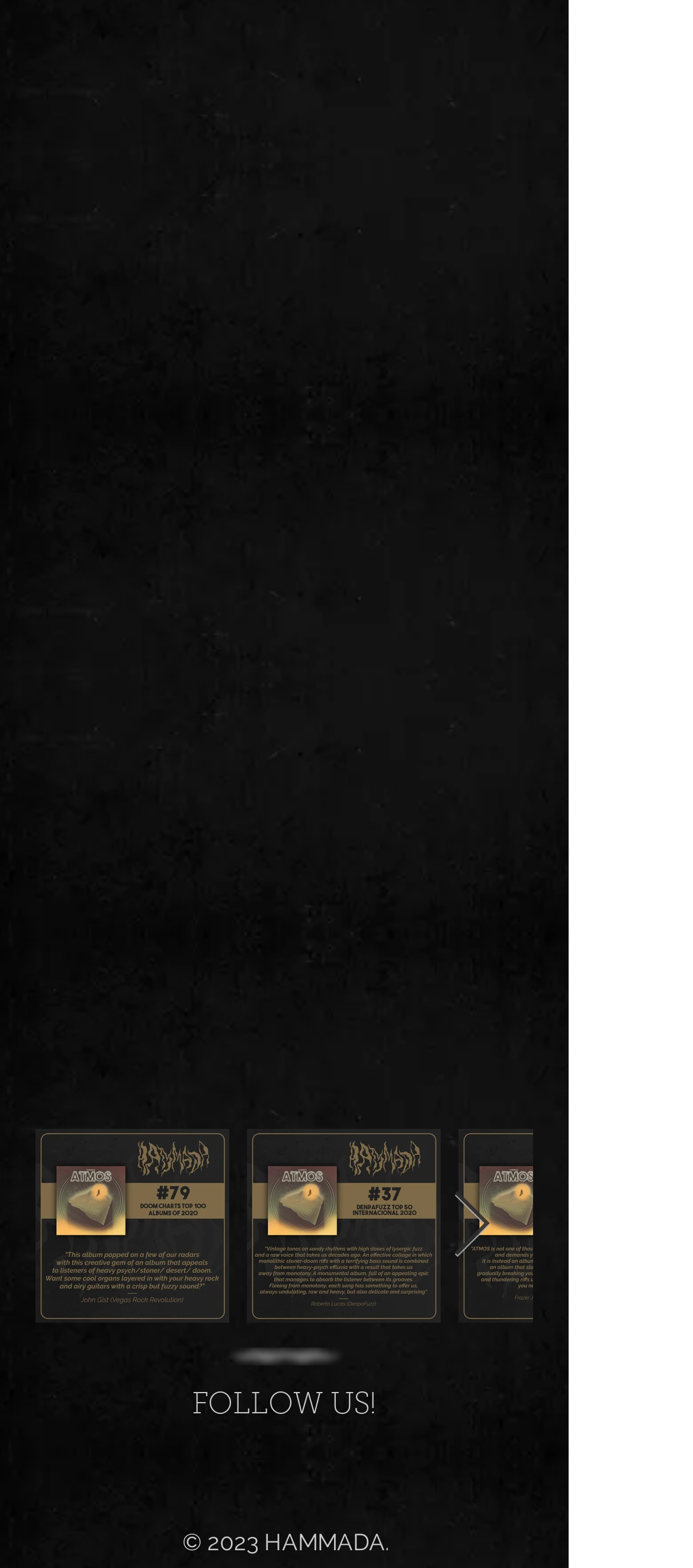Please identify the bounding box coordinates of the element I need to click to follow this instruction: "Learn about Argentina".

None